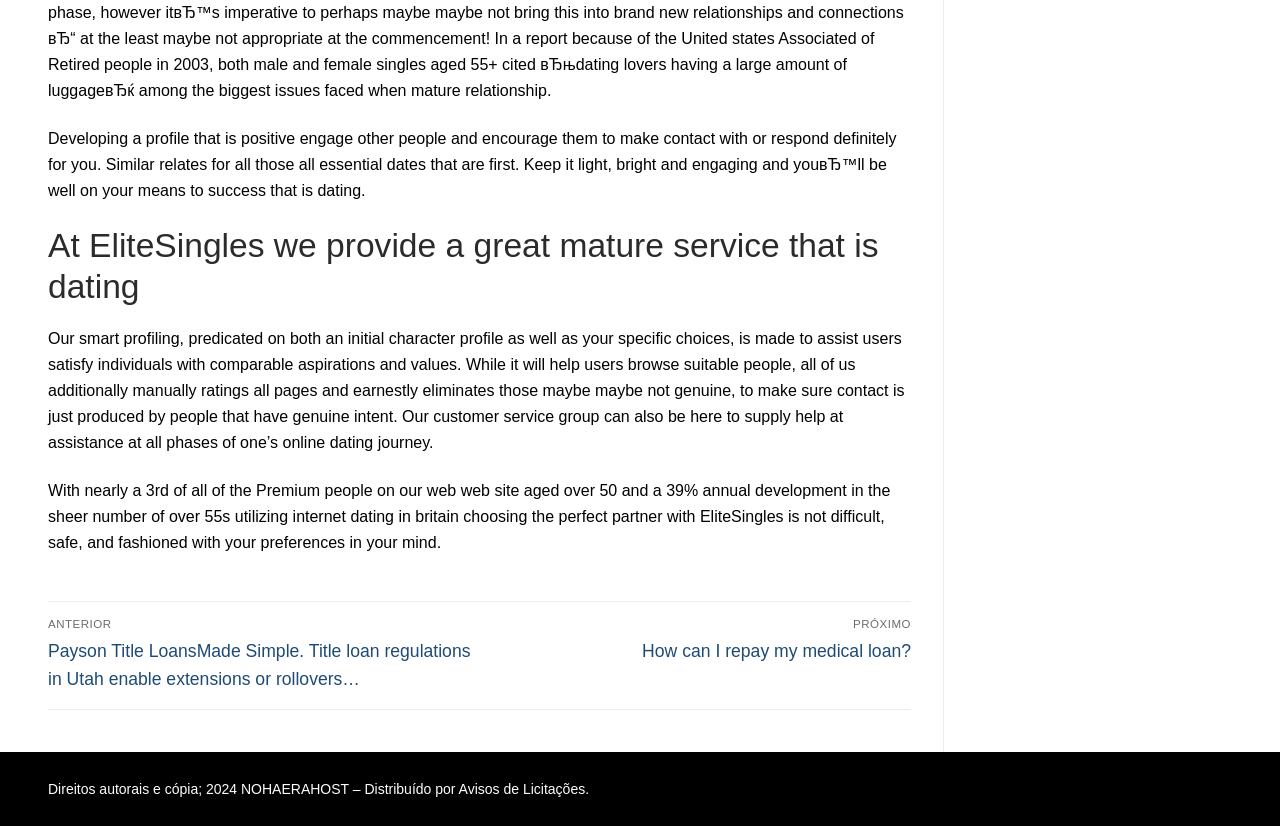What is the topic of the previous post?
Look at the screenshot and give a one-word or phrase answer.

Payson Title Loans